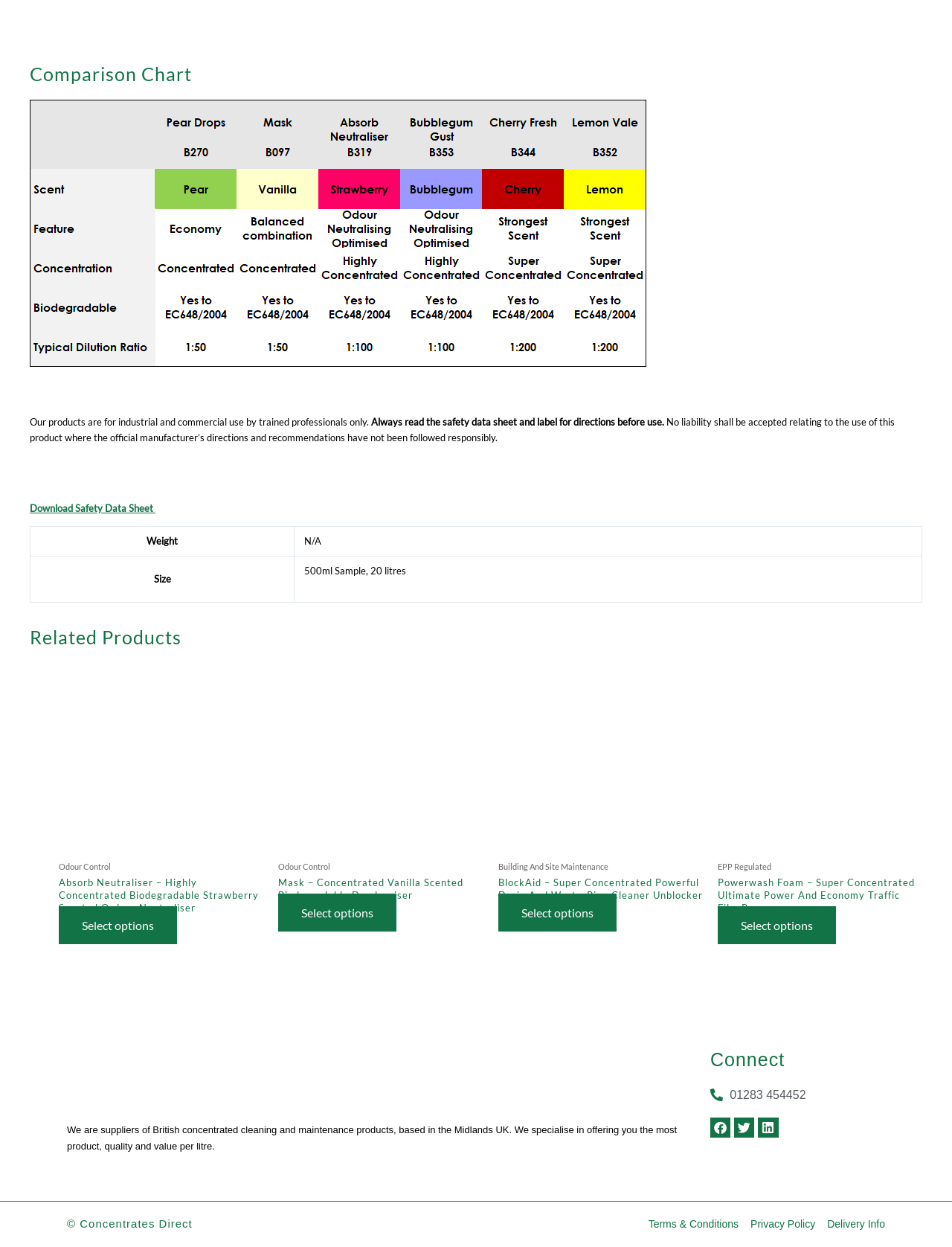Please identify the bounding box coordinates of the element that needs to be clicked to perform the following instruction: "Download Safety Data Sheet".

[0.031, 0.403, 0.198, 0.412]